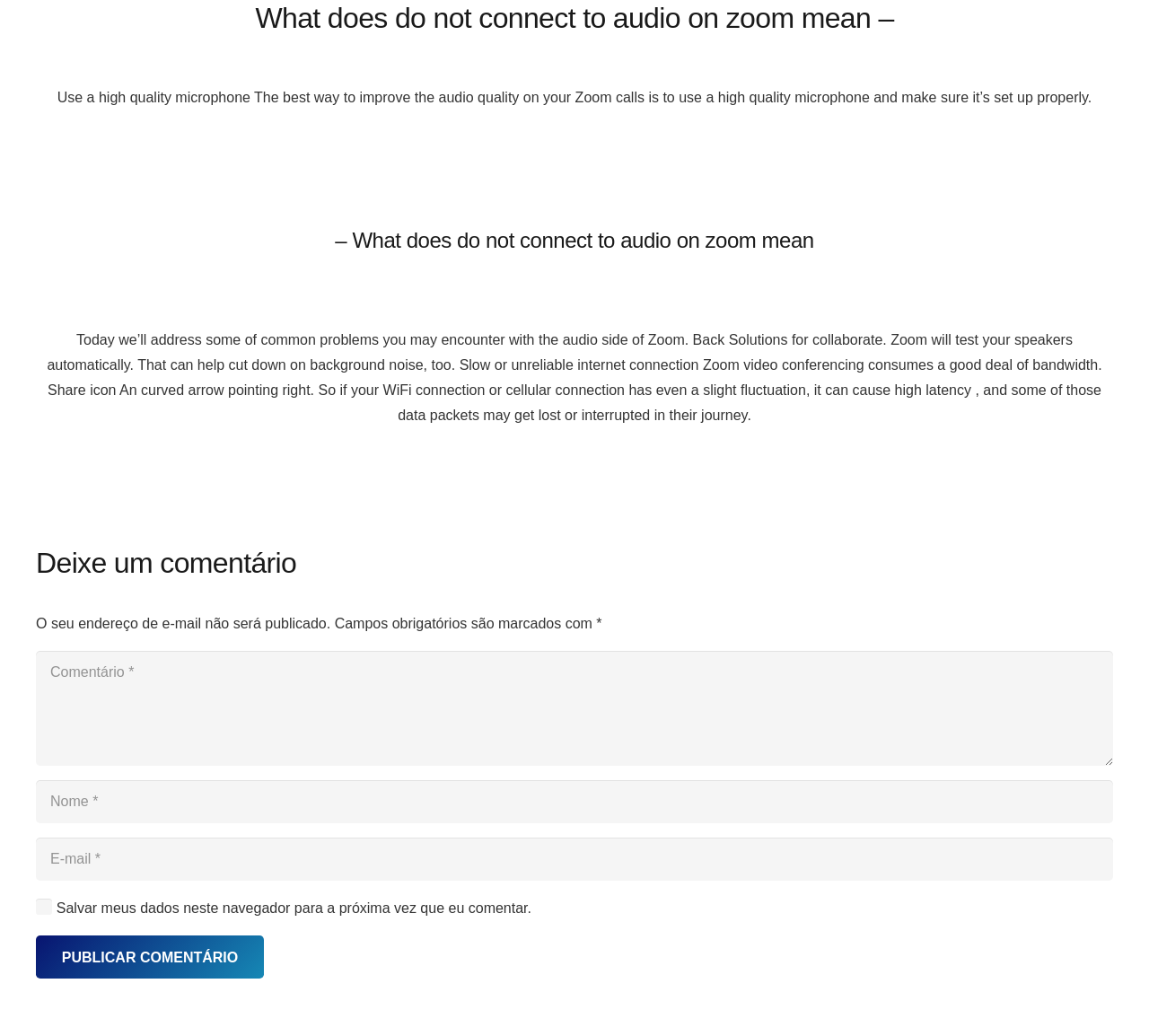What can cause high latency on Zoom video conferencing?
Based on the visual, give a brief answer using one word or a short phrase.

Slow or unreliable internet connection